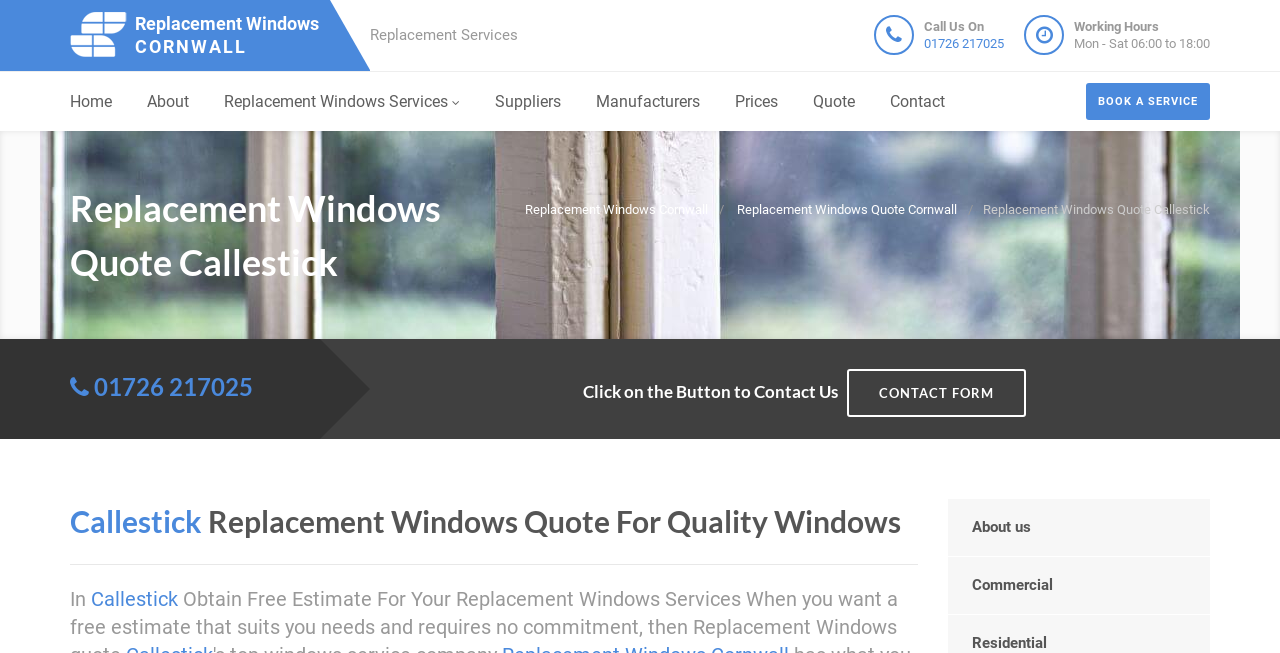What is the phone number to call for a quote?
Provide a short answer using one word or a brief phrase based on the image.

01726 217025